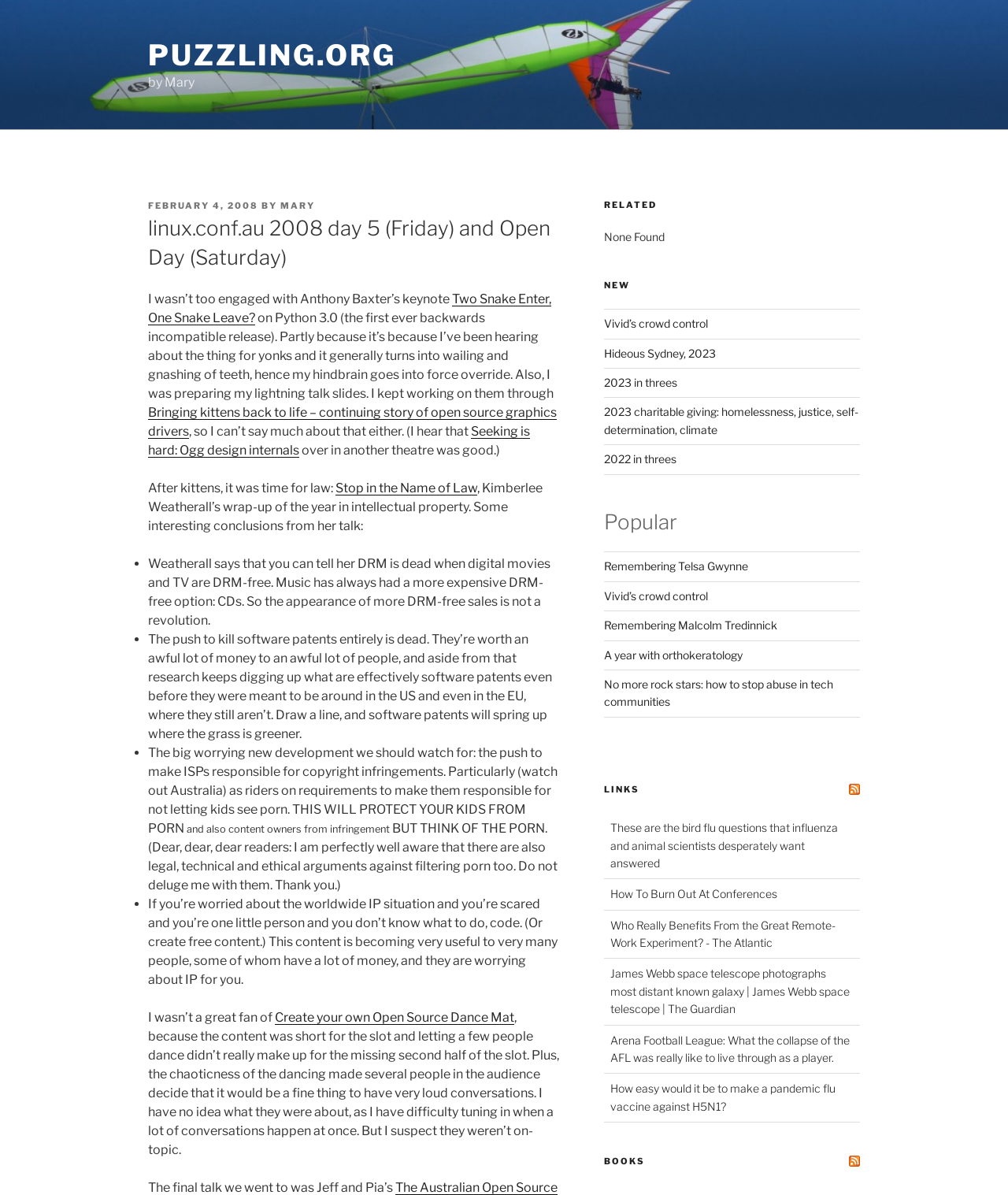Specify the bounding box coordinates of the element's area that should be clicked to execute the given instruction: "View the related link 'Vivid’s crowd control'". The coordinates should be four float numbers between 0 and 1, i.e., [left, top, right, bottom].

[0.599, 0.265, 0.702, 0.276]